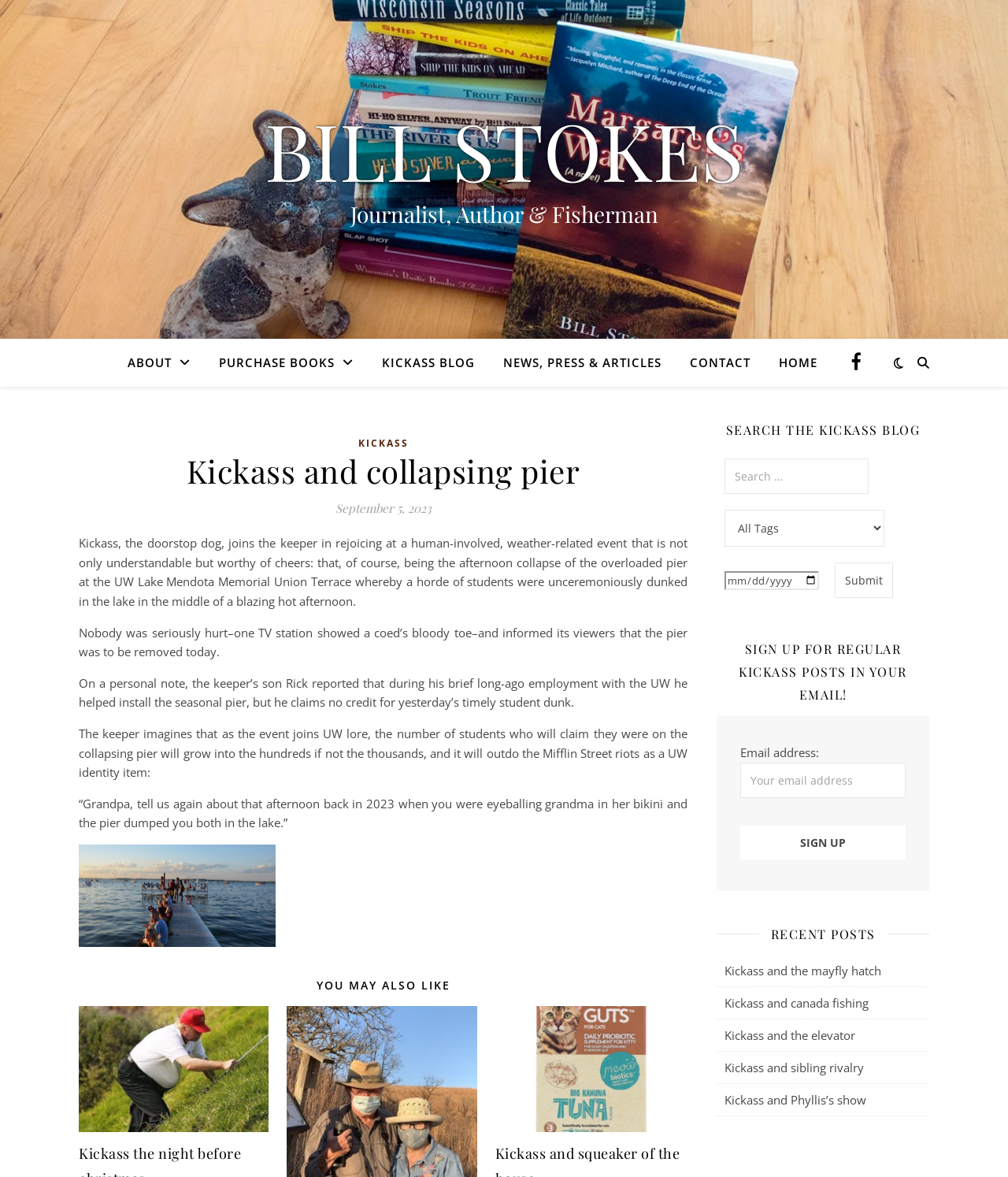Please identify the bounding box coordinates of the region to click in order to complete the task: "Read the 'Kickass and collapsing pier' article". The coordinates must be four float numbers between 0 and 1, specified as [left, top, right, bottom].

[0.078, 0.455, 0.682, 0.517]